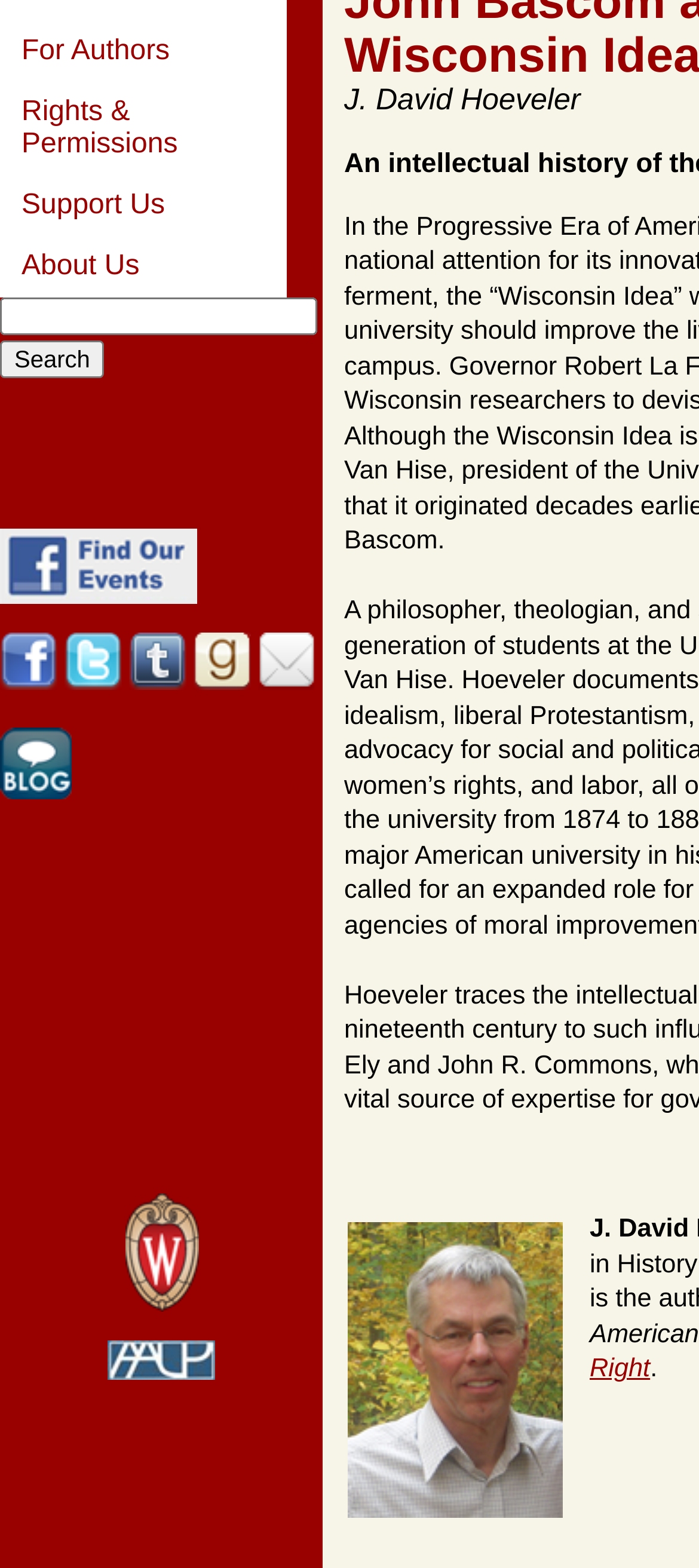Provide the bounding box coordinates for the UI element that is described by this text: "alt="UW Press Newsletter"". The coordinates should be in the form of four float numbers between 0 and 1: [left, top, right, bottom].

[0.369, 0.425, 0.451, 0.445]